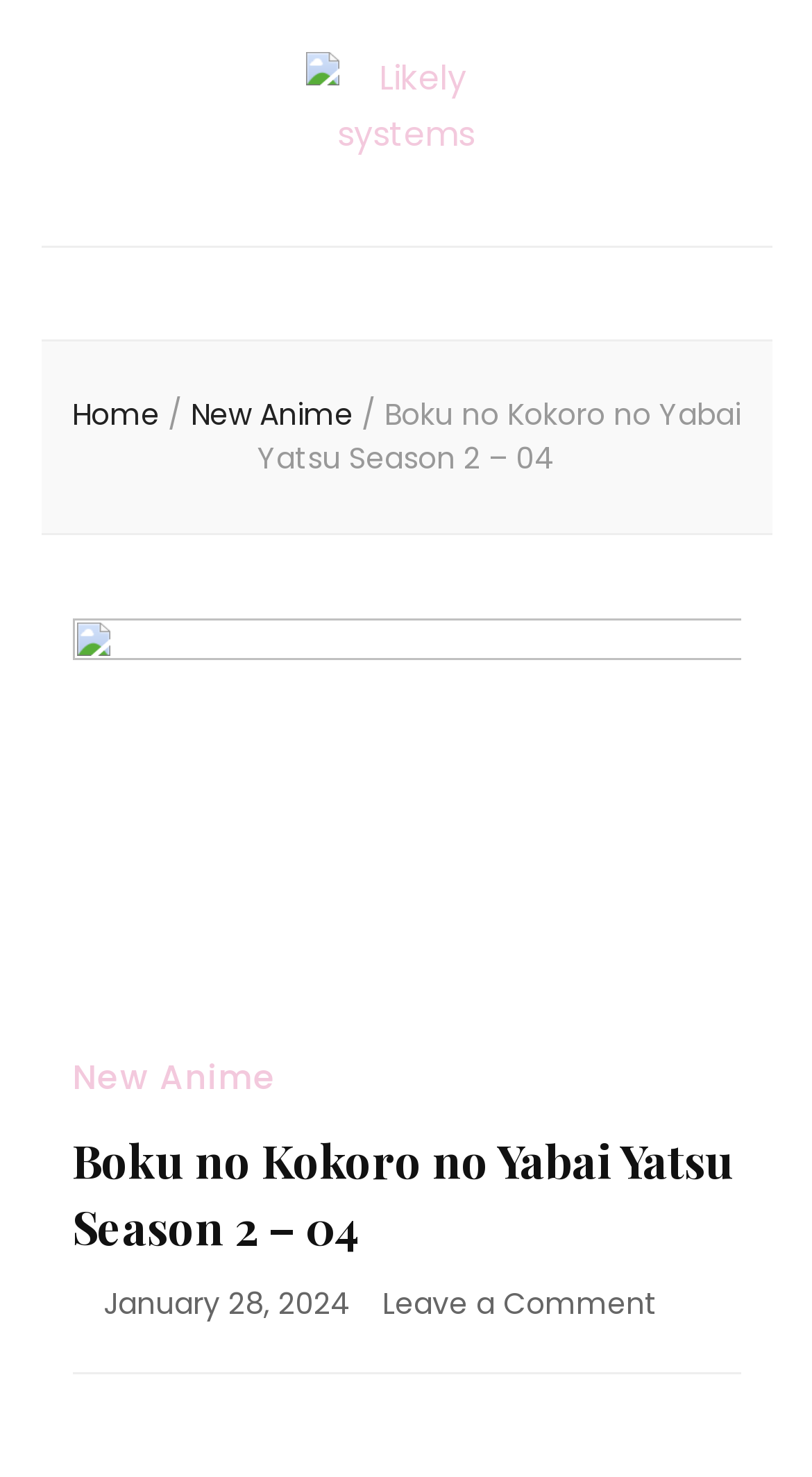What is the name of the anime season?
Could you give a comprehensive explanation in response to this question?

By looking at the link element with the text 'Boku no Kokoro no Yabai Yatsu Season 2 – 04', I can infer that the name of the anime season is 'Boku no Kokoro no Yabai Yatsu Season 2'.